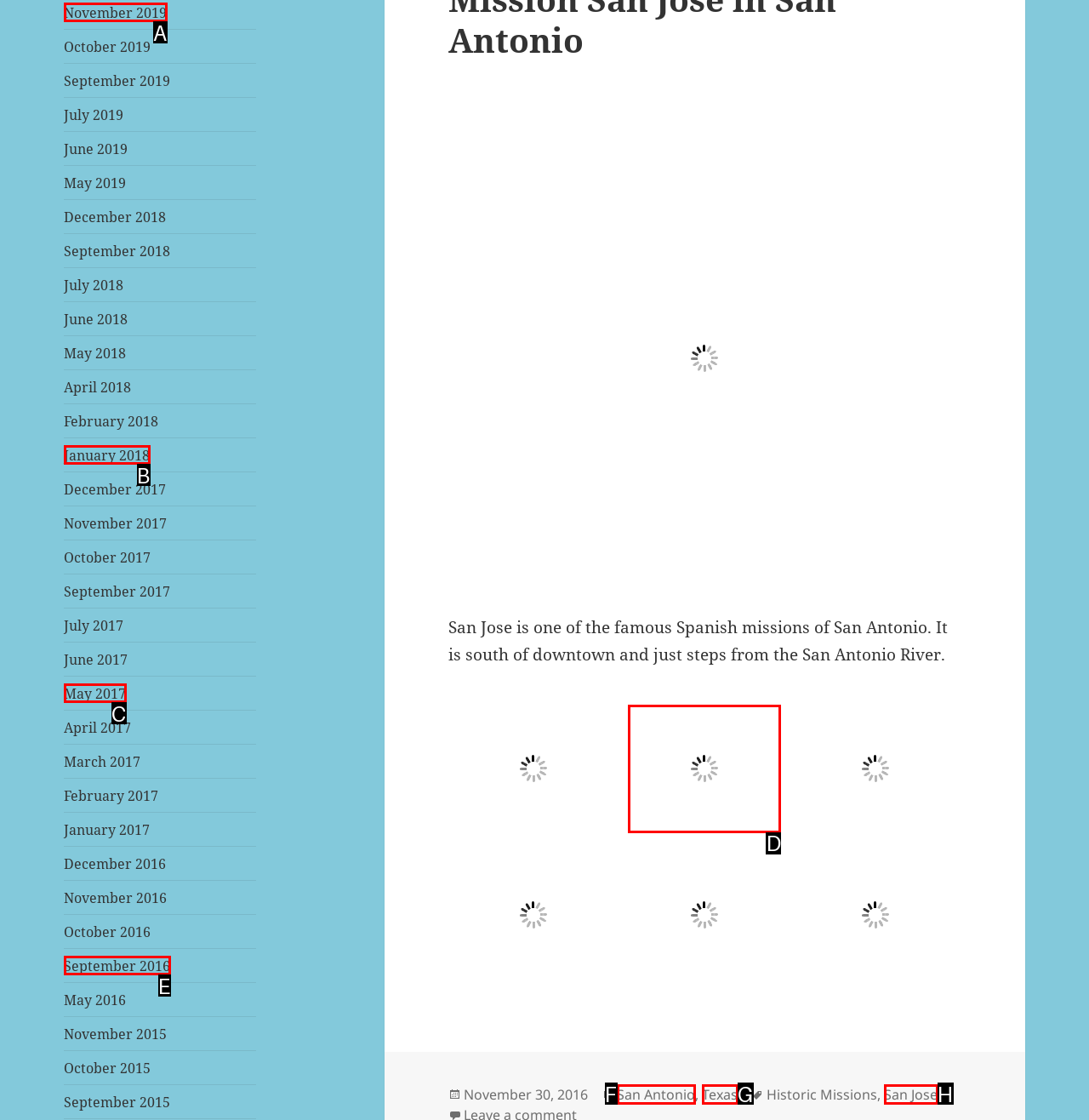Match the description: Texas to the correct HTML element. Provide the letter of your choice from the given options.

G